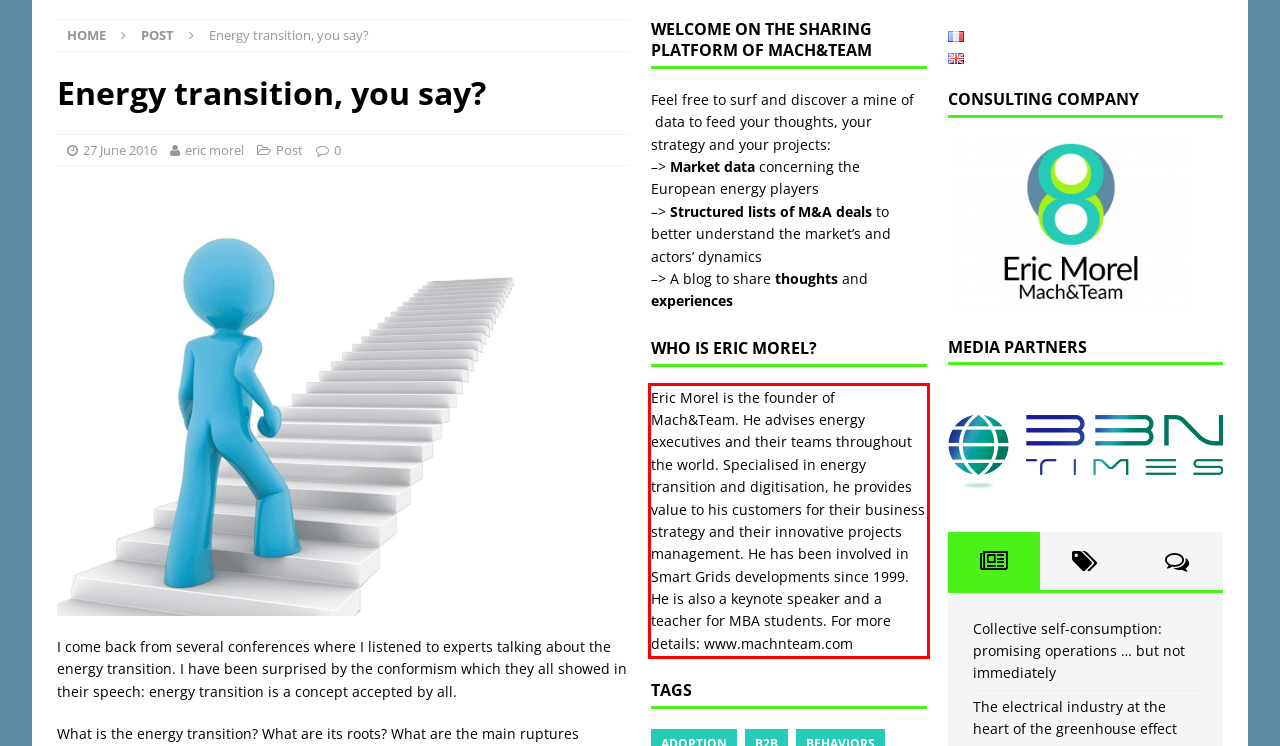The screenshot you have been given contains a UI element surrounded by a red rectangle. Use OCR to read and extract the text inside this red rectangle.

Eric Morel is the founder of Mach&Team. He advises energy executives and their teams throughout the world. Specialised in energy transition and digitisation, he provides value to his customers for their business strategy and their innovative projects management. He has been involved in Smart Grids developments since 1999. He is also a keynote speaker and a teacher for MBA students. For more details: www.machnteam.com